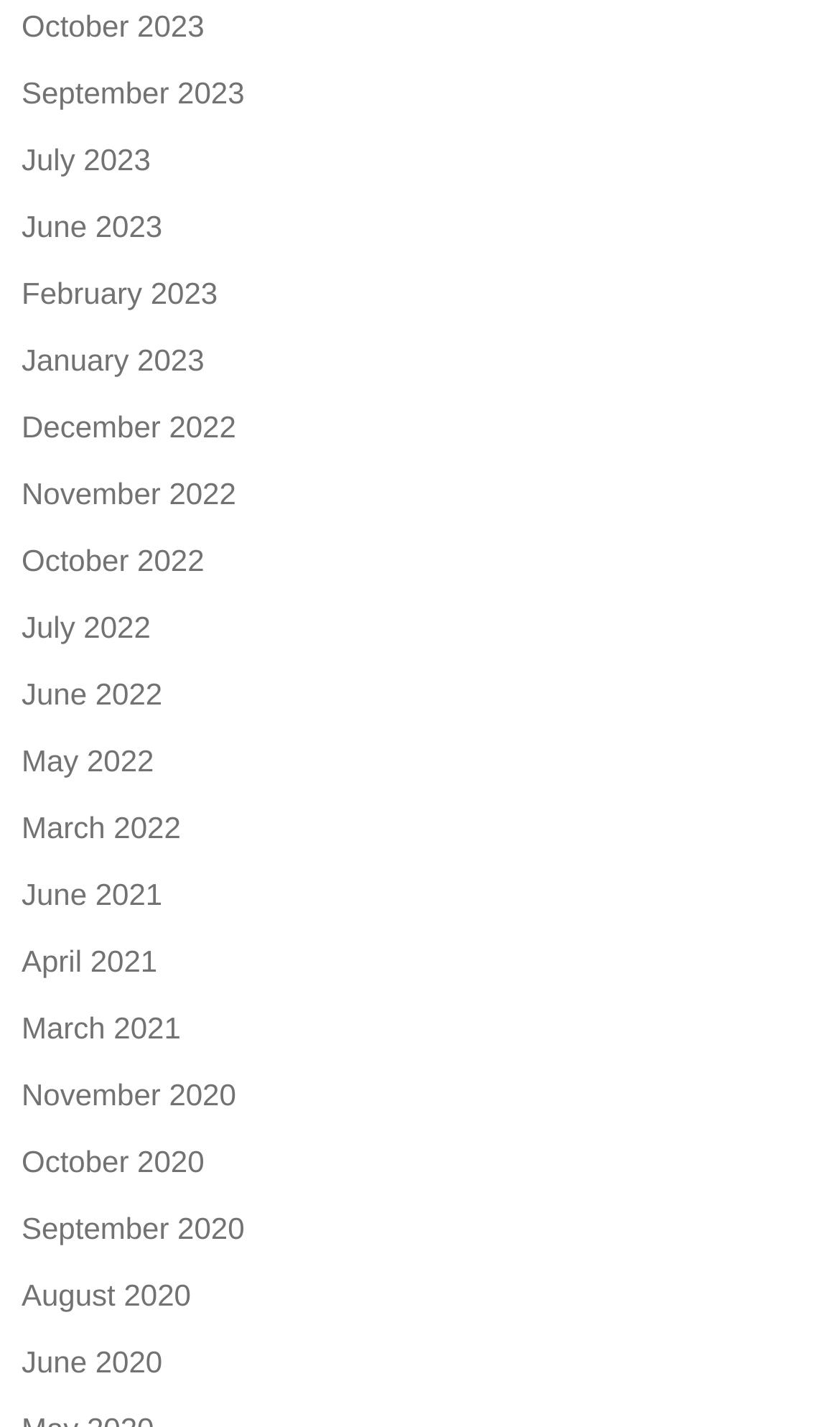How many links are available on this webpage? Based on the image, give a response in one word or a short phrase.

22